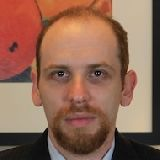What is Brian Strickman associated with?
Your answer should be a single word or phrase derived from the screenshot.

Legal inquiries